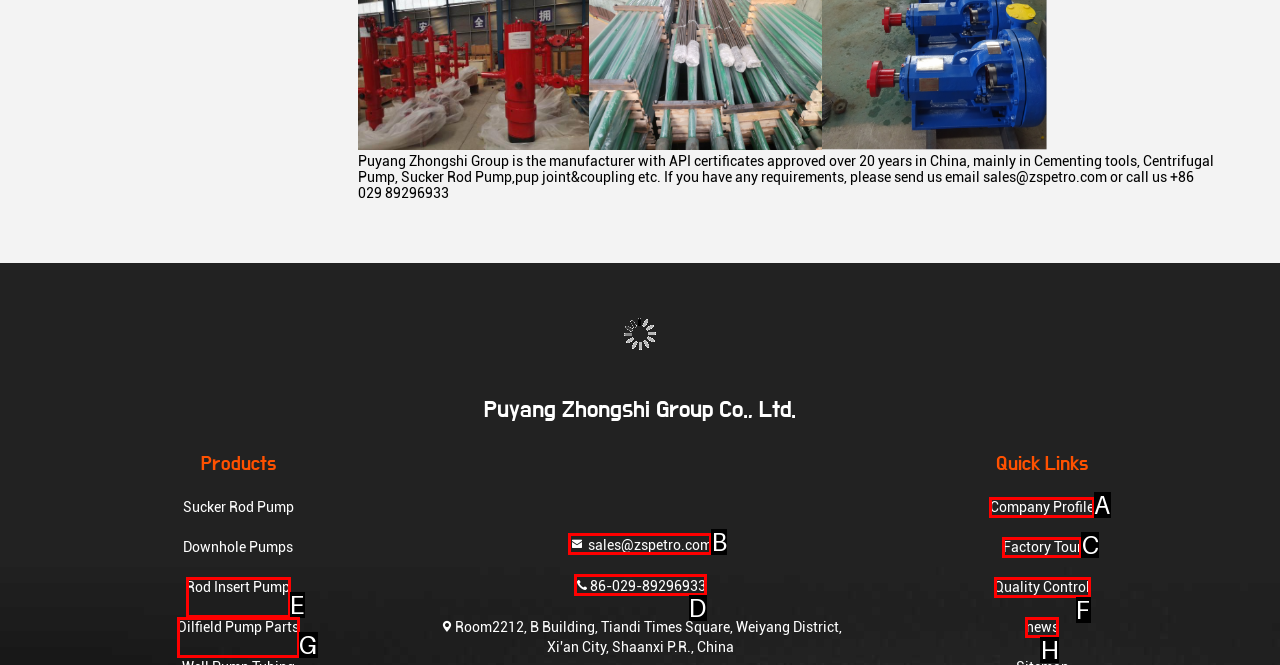Specify which element within the red bounding boxes should be clicked for this task: view Company Profile Respond with the letter of the correct option.

A